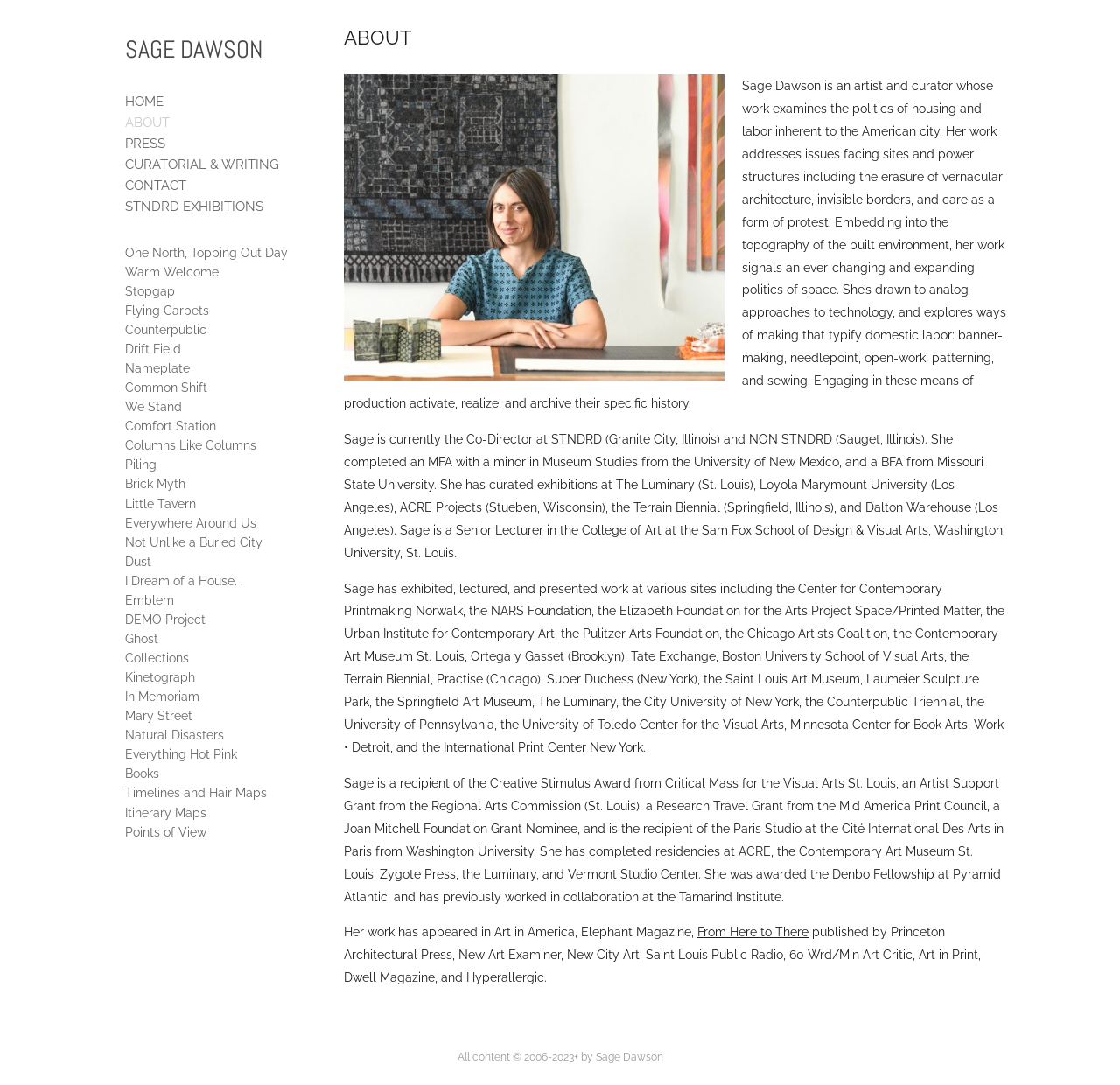Construct a thorough caption encompassing all aspects of the webpage.

The webpage is about Sage Dawson, an artist and curator. At the top, there is a heading "SAGE DAWSON" and a link with the same text. Below it, there are several links to different pages, including "HOME", "ABOUT", "PRESS", "CURATORIAL & WRITING", "CONTACT", "STNDRD EXHIBITIONS", and several exhibition titles.

On the left side of the page, there is a column of links to various exhibitions and projects, with titles such as "One North, Topping Out Day", "Warm Welcome", "Stopgap", and many others.

On the right side of the page, there is a section with the heading "ABOUT" and three paragraphs of text that describe Sage Dawson's work, biography, and achievements. The text explains that Sage Dawson is an artist and curator who examines the politics of housing and labor in the American city, and that her work addresses issues such as the erasure of vernacular architecture, invisible borders, and care as a form of protest. The text also mentions her education, curatorial experience, and exhibitions she has participated in.

At the bottom of the page, there is a section with several lines of text that list Sage Dawson's awards, residencies, and publications, including Art in America, Elephant Magazine, and Hyperallergic. The page ends with a copyright notice that states "All content © 2006-2023+ by Sage Dawson".